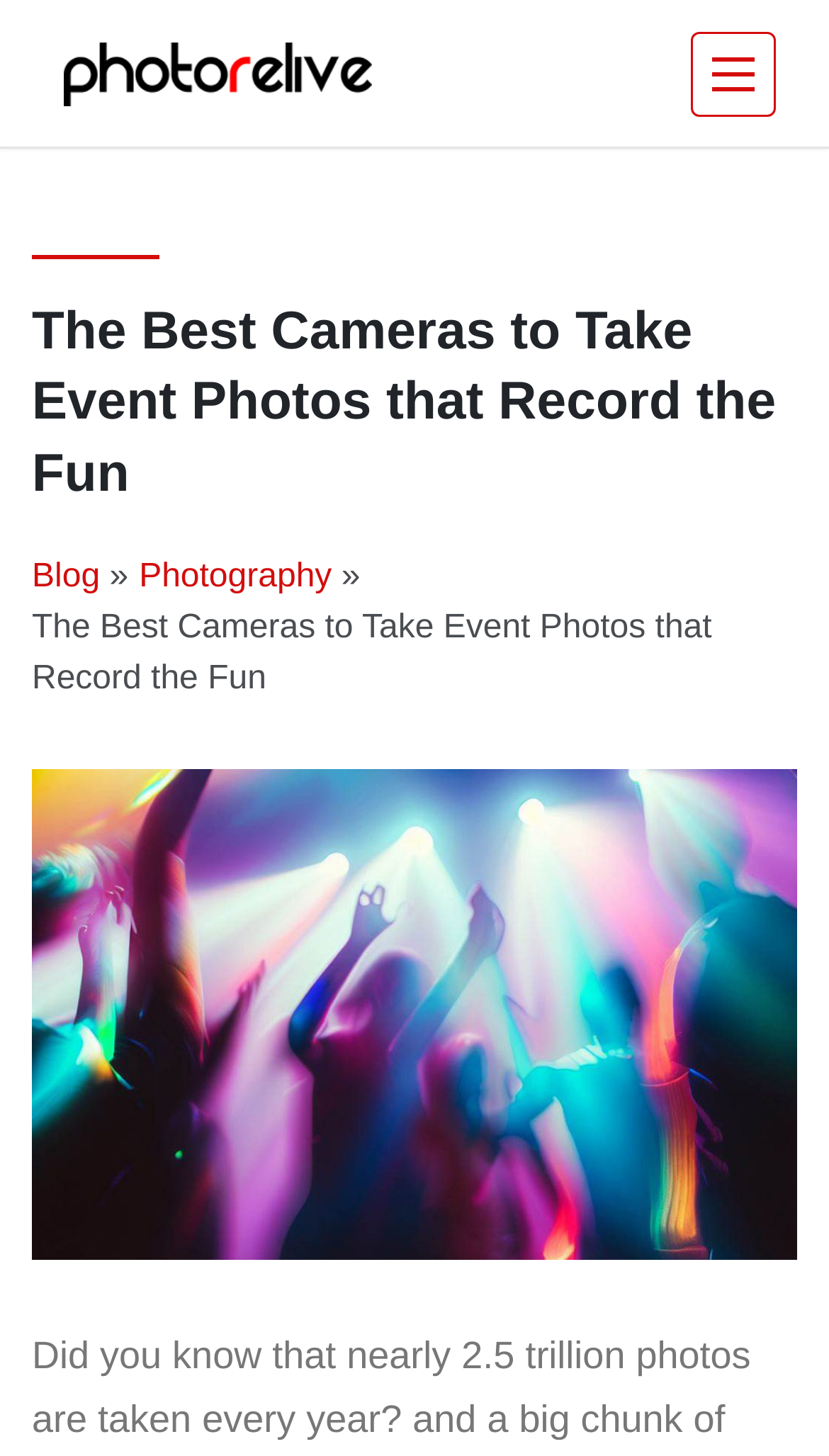What type of content is the webpage about?
Please answer the question with a single word or phrase, referencing the image.

Photography